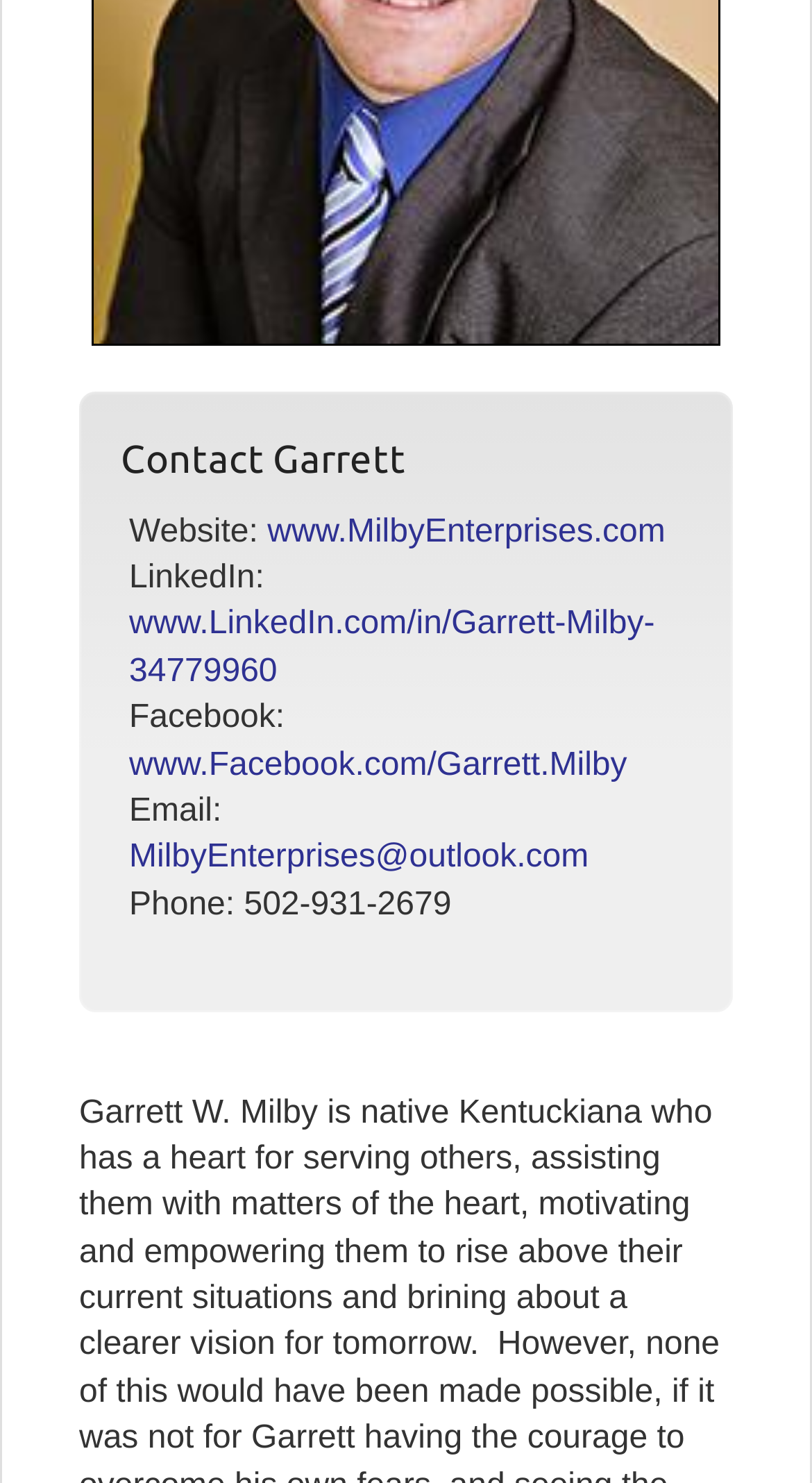Provide the bounding box coordinates in the format (top-left x, top-left y, bottom-right x, bottom-right y). All values are floating point numbers between 0 and 1. Determine the bounding box coordinate of the UI element described as: www.Facebook.com/Garrett.Milby

[0.159, 0.504, 0.772, 0.527]